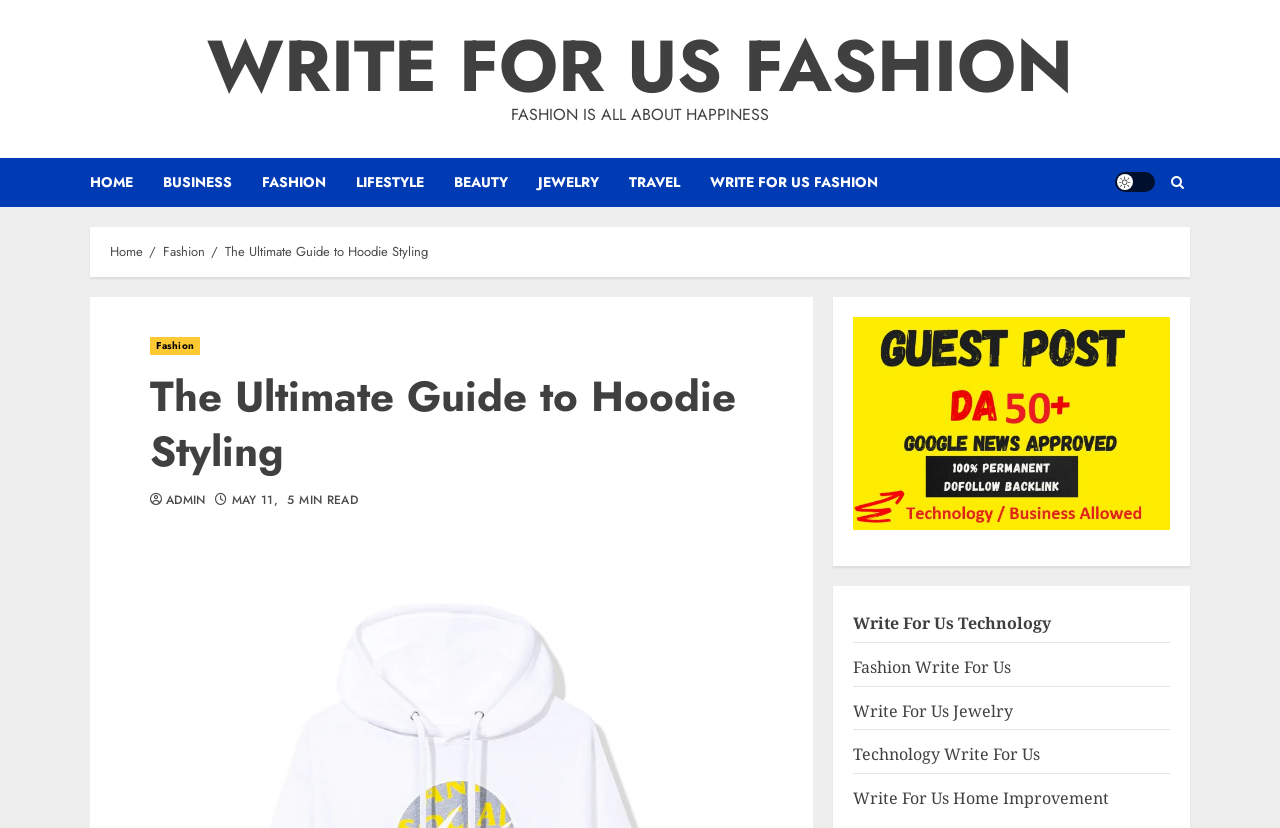Give a concise answer using one word or a phrase to the following question:
What is the estimated reading time of the article?

5 MIN READ